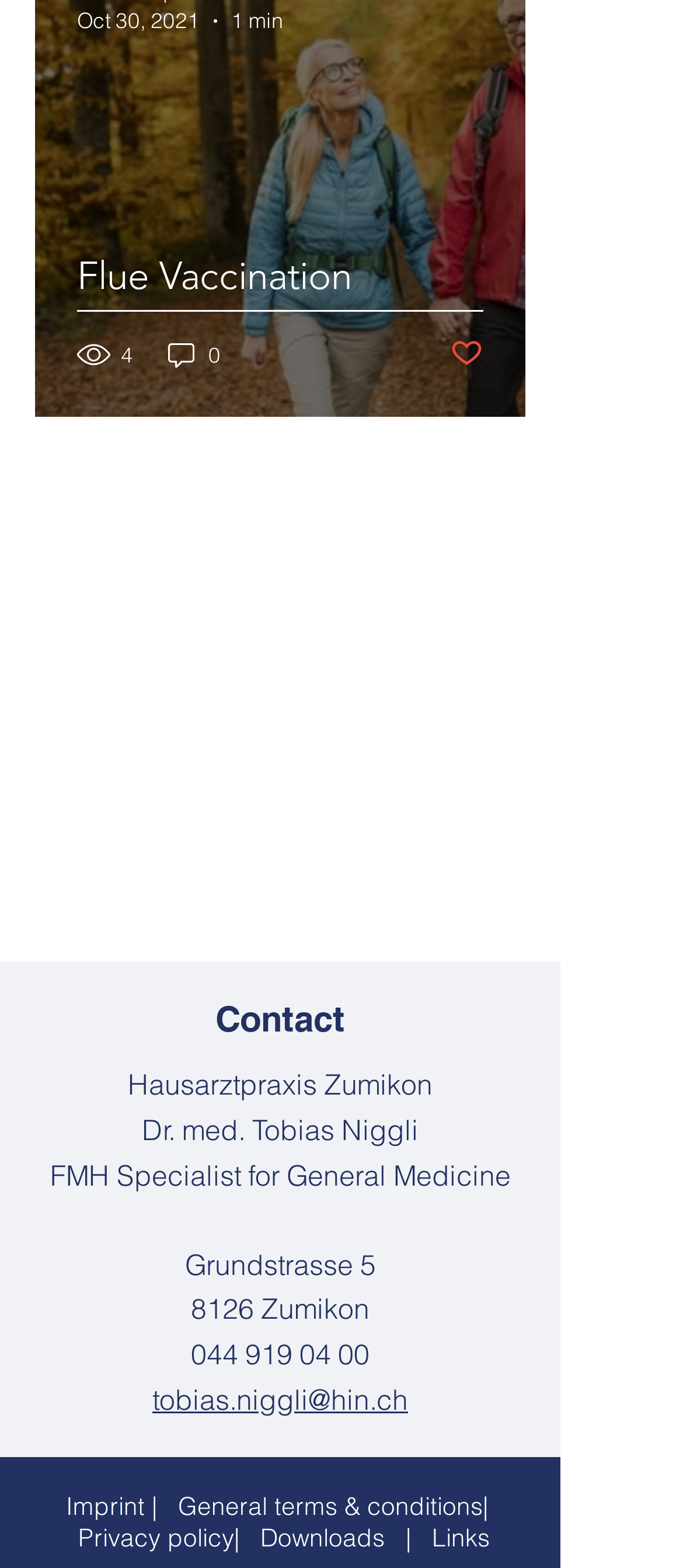Given the element description Flue Vaccination, specify the bounding box coordinates of the corresponding UI element in the format (top-left x, top-left y, bottom-right x, bottom-right y). All values must be between 0 and 1.

[0.113, 0.141, 0.708, 0.236]